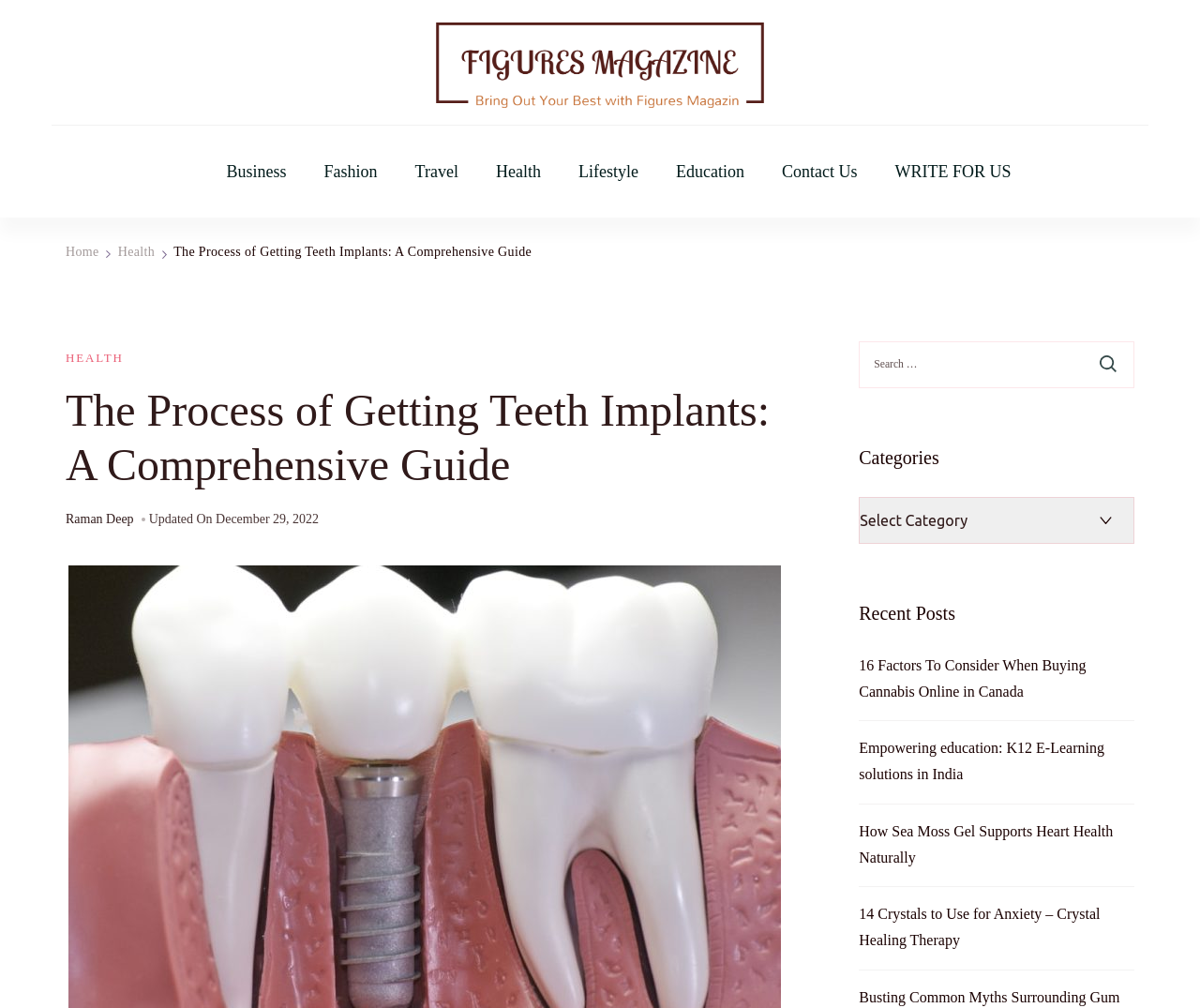Generate a comprehensive description of the webpage content.

The webpage appears to be a blog or online magazine with a comprehensive guide to teeth implants. At the top left corner, there is a logo with the text "Figures Magazine" next to it. Below the logo, there are several links to different categories, including Business, Fashion, Travel, Health, Lifestyle, and Education. 

To the right of these links, there is a search bar with a button labeled "Search". Above the search bar, there is a heading that says "Categories" with a dropdown menu below it. 

The main content of the page is a guide to teeth implants, with a heading that says "The Process of Getting Teeth Implants: A Comprehensive Guide". Below the heading, there is a link to the author's name, "Raman Deep", and the date the article was updated, "December 29, 2022". 

On the right side of the page, there is a section labeled "Recent Posts" with four links to different articles, including "16 Factors To Consider When Buying Cannabis Online in Canada", "Empowering education: K12 E-Learning solutions in India", "How Sea Moss Gel Supports Heart Health Naturally", and "14 Crystals to Use for Anxiety – Crystal Healing Therapy".